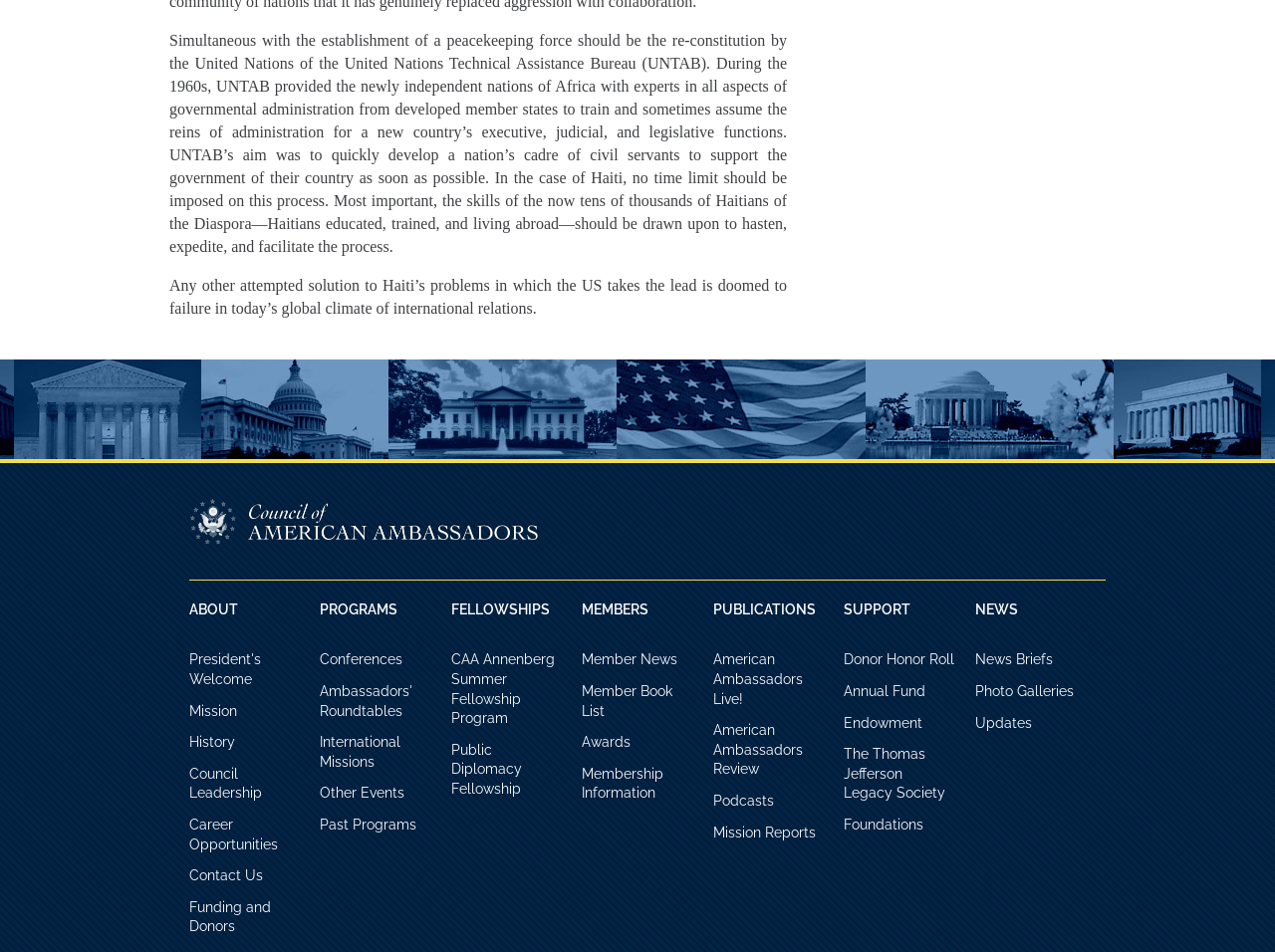What is the name of the organization?
Please provide a full and detailed response to the question.

The link 'Council of American Ambassadors homepage' suggests that the organization's name is Council of American Ambassadors.